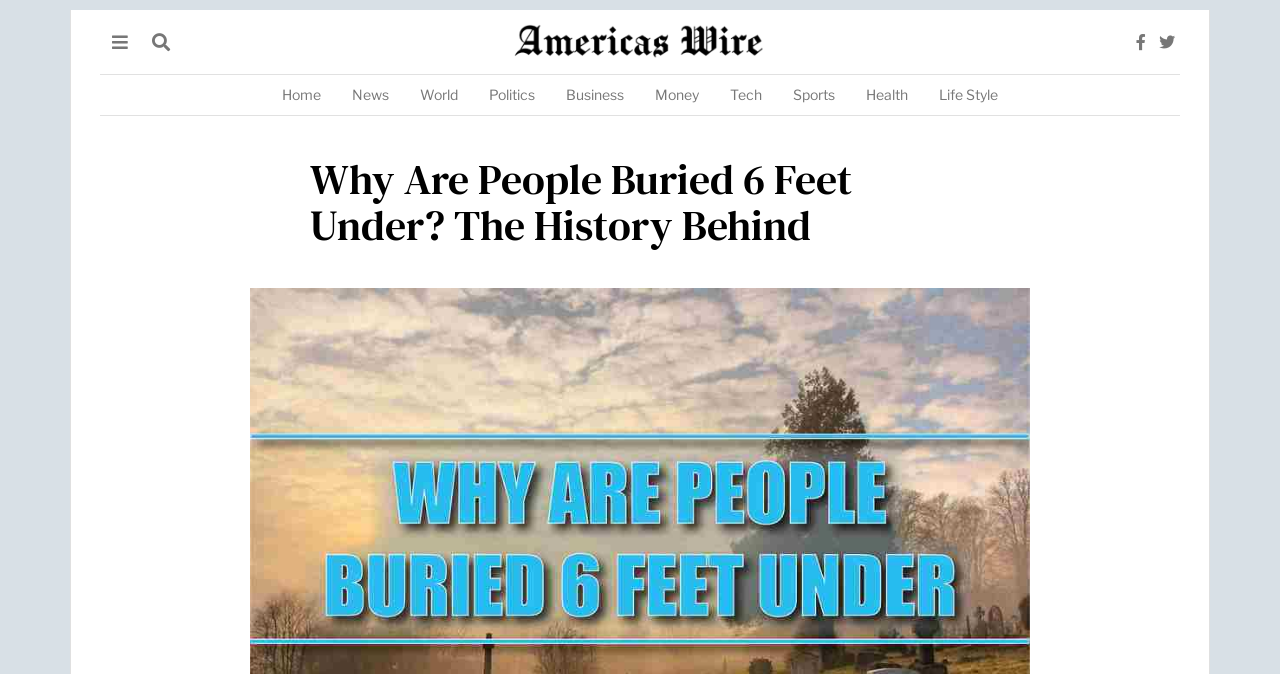Find the bounding box coordinates of the area that needs to be clicked in order to achieve the following instruction: "View the Americas Wire Logo". The coordinates should be specified as four float numbers between 0 and 1, i.e., [left, top, right, bottom].

[0.398, 0.036, 0.602, 0.088]